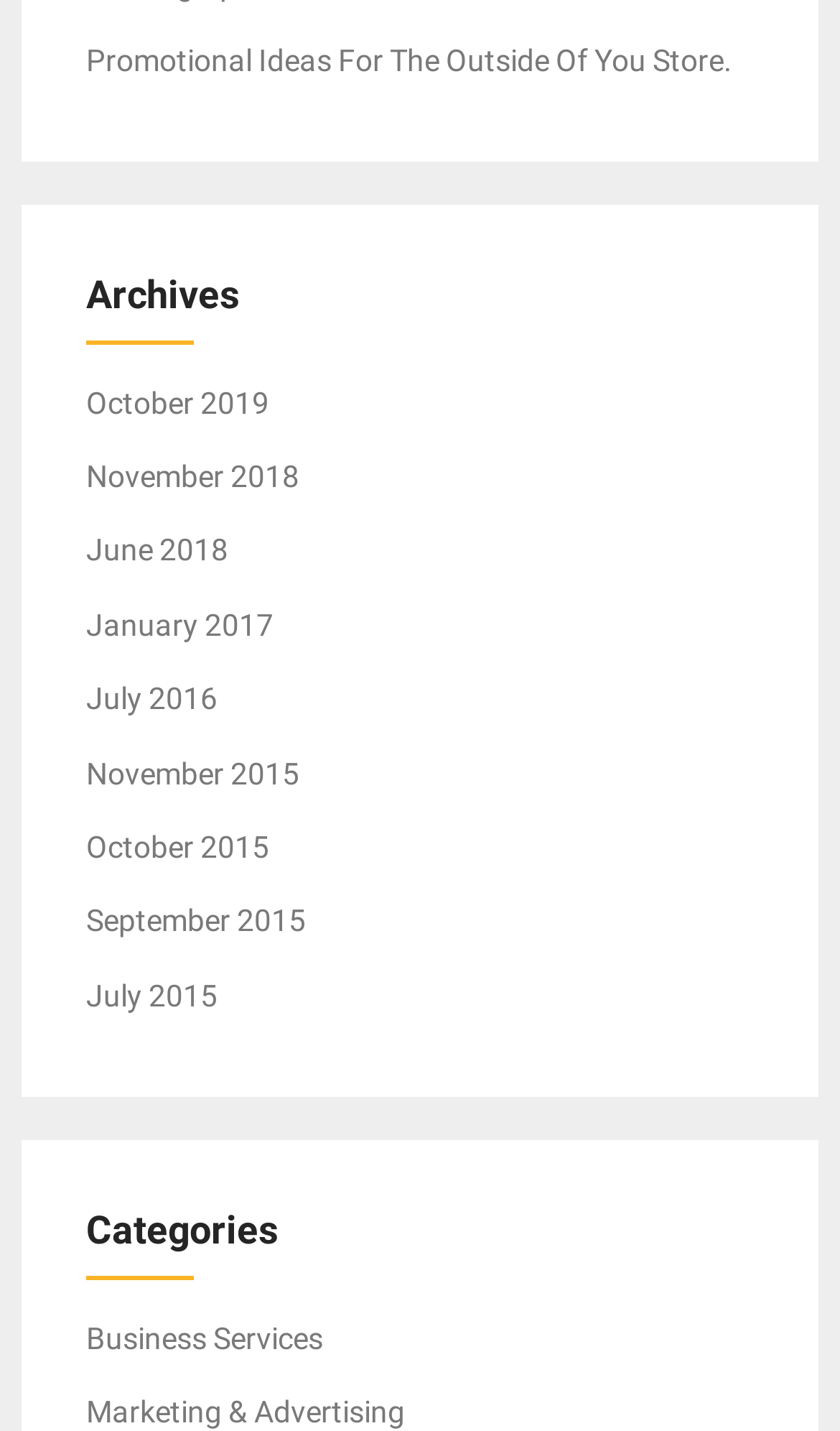Examine the screenshot and answer the question in as much detail as possible: How many categories are there?

There are two links under the 'Categories' heading, 'Business Services' and 'Marketing & Advertising', which suggests that there are two categories.